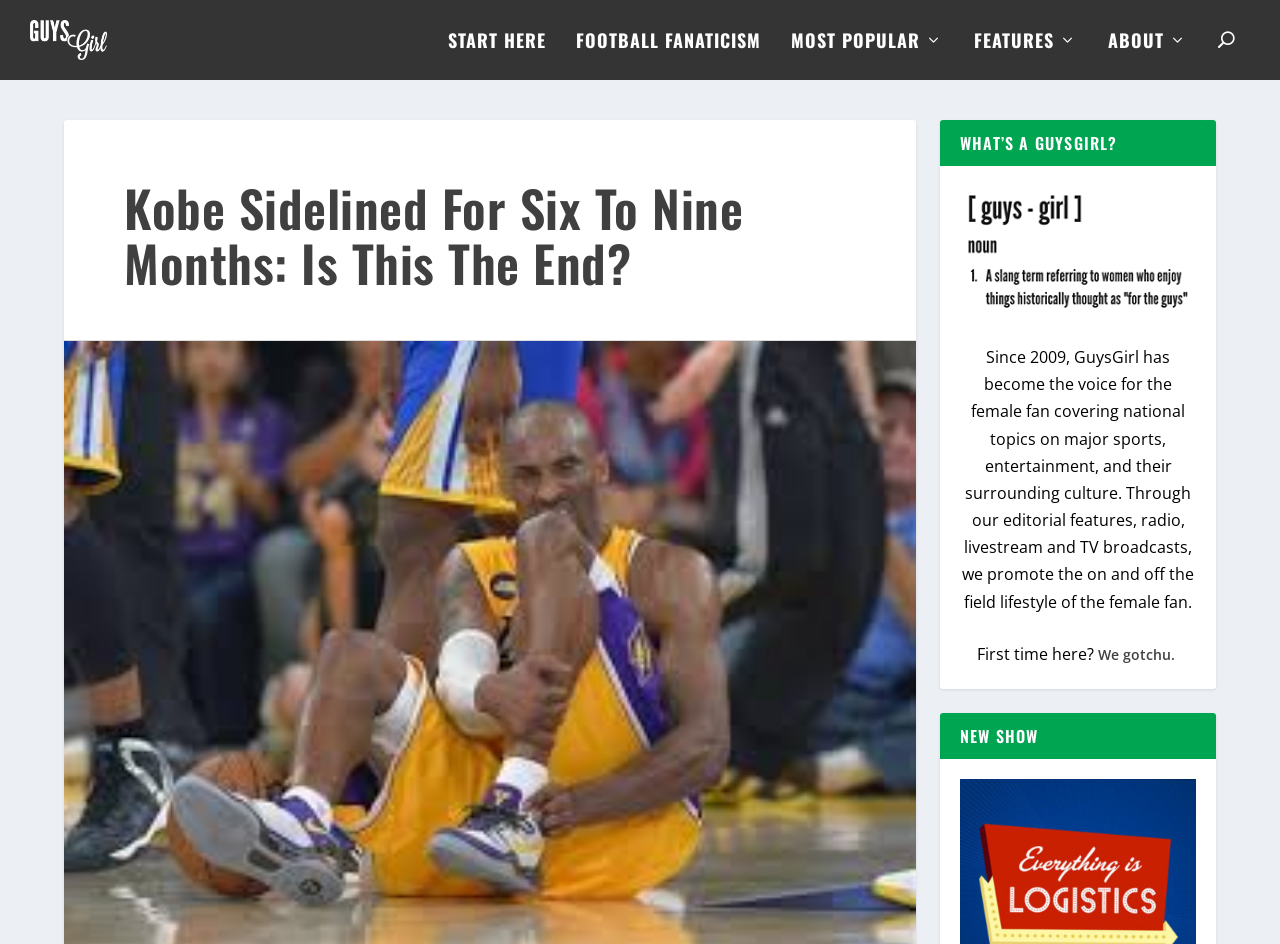Construct a comprehensive description capturing every detail on the webpage.

The webpage appears to be a blog or news article page, with a focus on sports, particularly the Lakers organization. At the top left, there is a link to "GuysGirl" accompanied by an image, which seems to be the logo of the website. 

To the right of the logo, there are several links, including "START HERE", "FOOTBALL FANATICISM", "MOST POPULAR", "FEATURES", and "ABOUT", which are likely navigation links to different sections of the website. 

Below the navigation links, there is a prominent heading that reads "Kobe Sidelined For Six To Nine Months: Is This The End?", which suggests that the article is about Kobe Bryant's injury and its implications for the Lakers. 

On the right side of the page, there is a section with a heading "WHAT’S A GUYSGIRL?", which appears to be an introduction to the GuysGirl website. Below this heading, there is a block of text that describes the website's mission and content. 

Further down, there is a heading "NEW SHOW", which may indicate a new podcast, video, or TV show related to sports or entertainment. 

Finally, there is a section with a link that says "We gotchu." which seems to be an invitation to new visitors to explore the website.